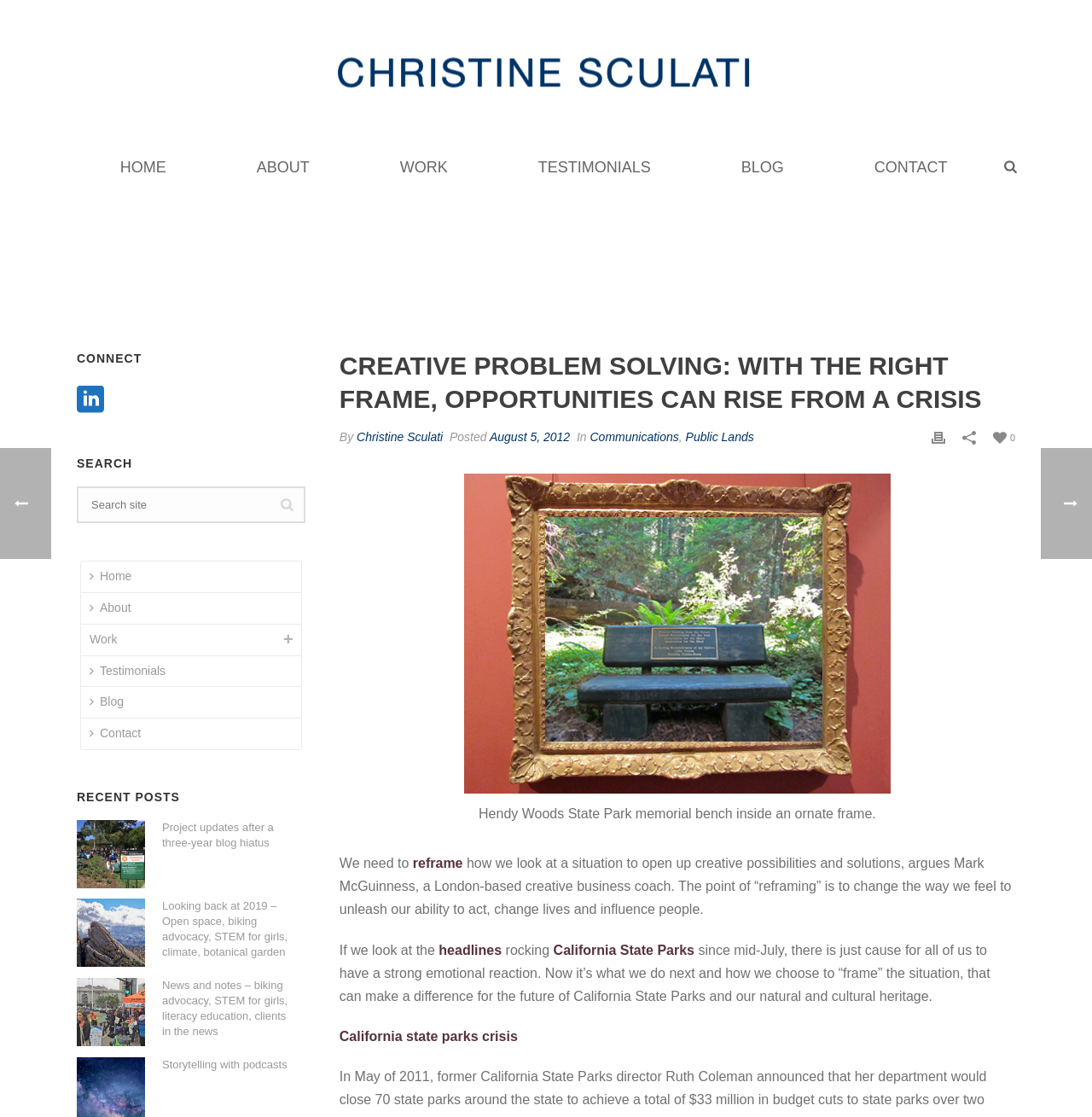Reply to the question with a single word or phrase:
What is the author of the current article?

Christine Sculati